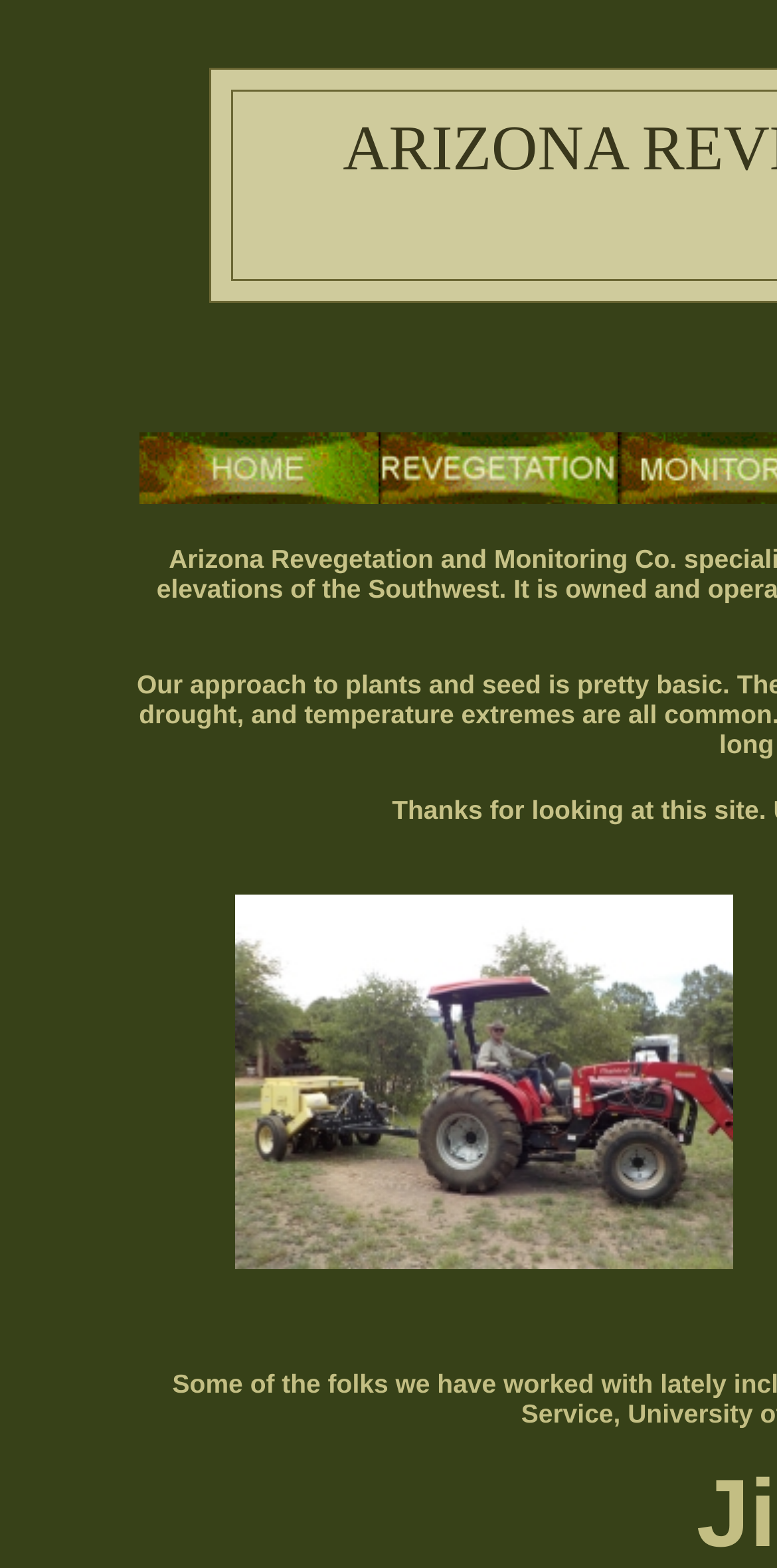What is the company name?
Give a one-word or short-phrase answer derived from the screenshot.

Arizona Revegetation